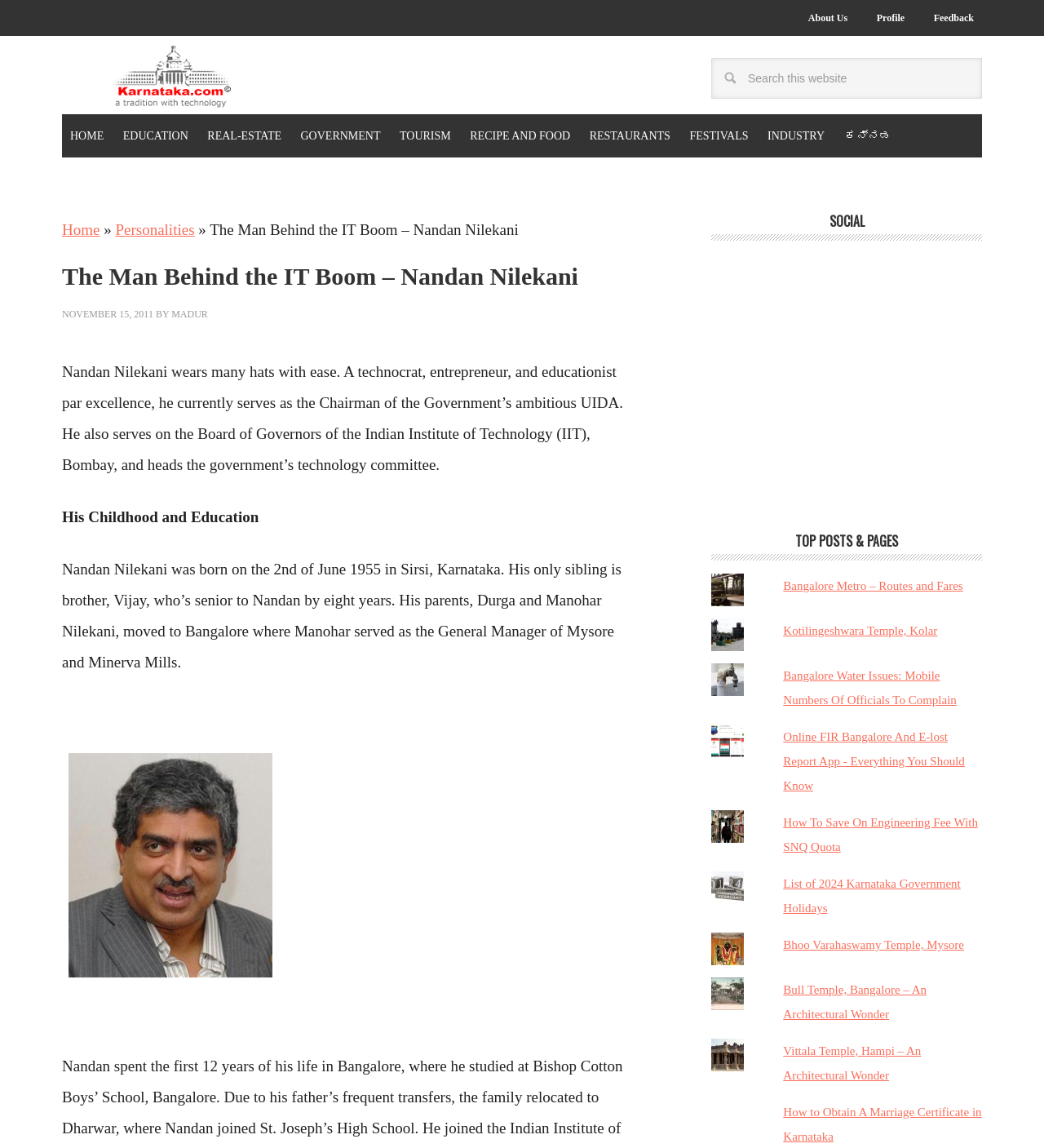Please respond to the question with a concise word or phrase:
What is the name of the person described in the article?

Nandan Nilekani